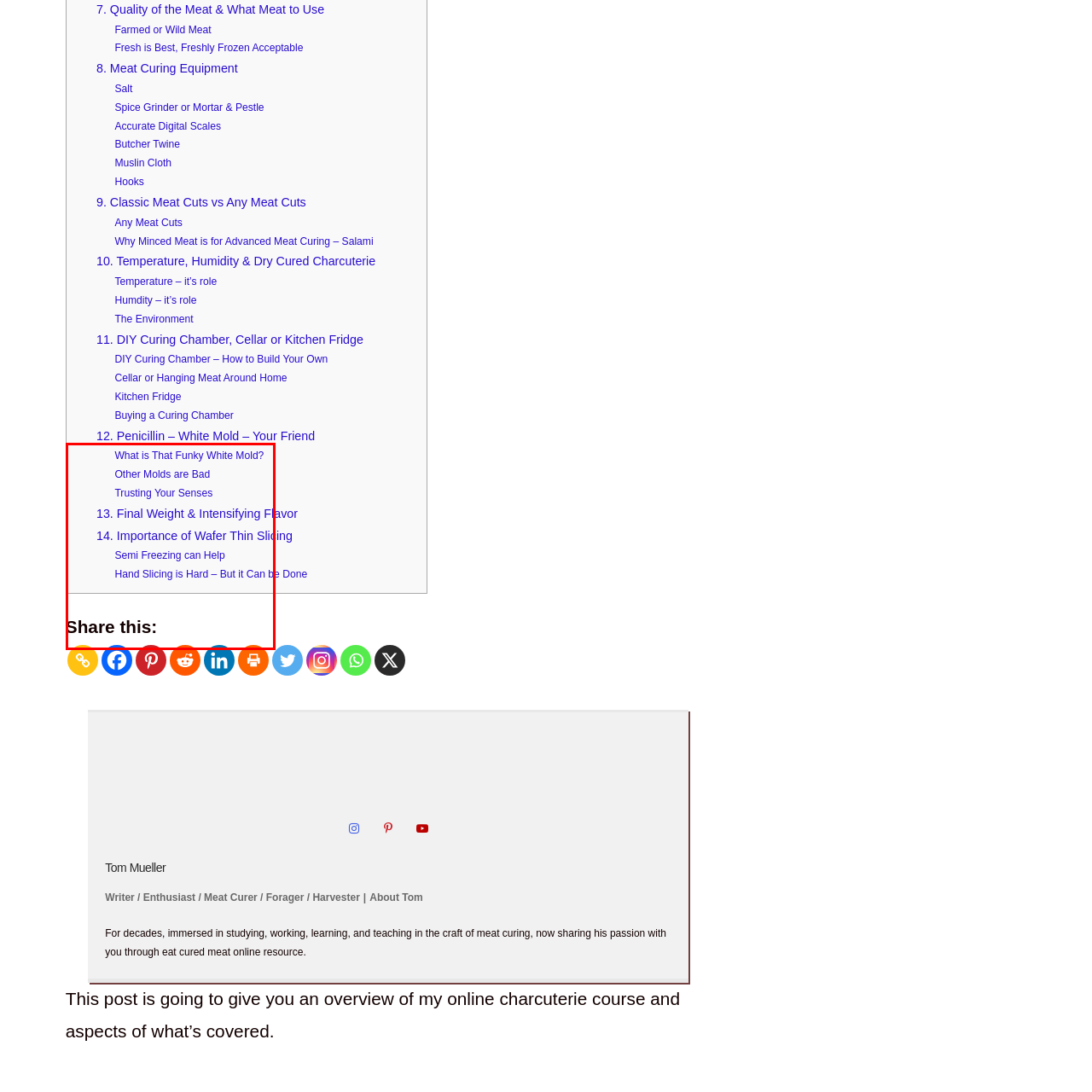What is one of the exclusive tips mentioned in the course?
Analyze the image inside the red bounding box and provide a one-word or short-phrase answer to the question.

Secret garlic and juniper bacon